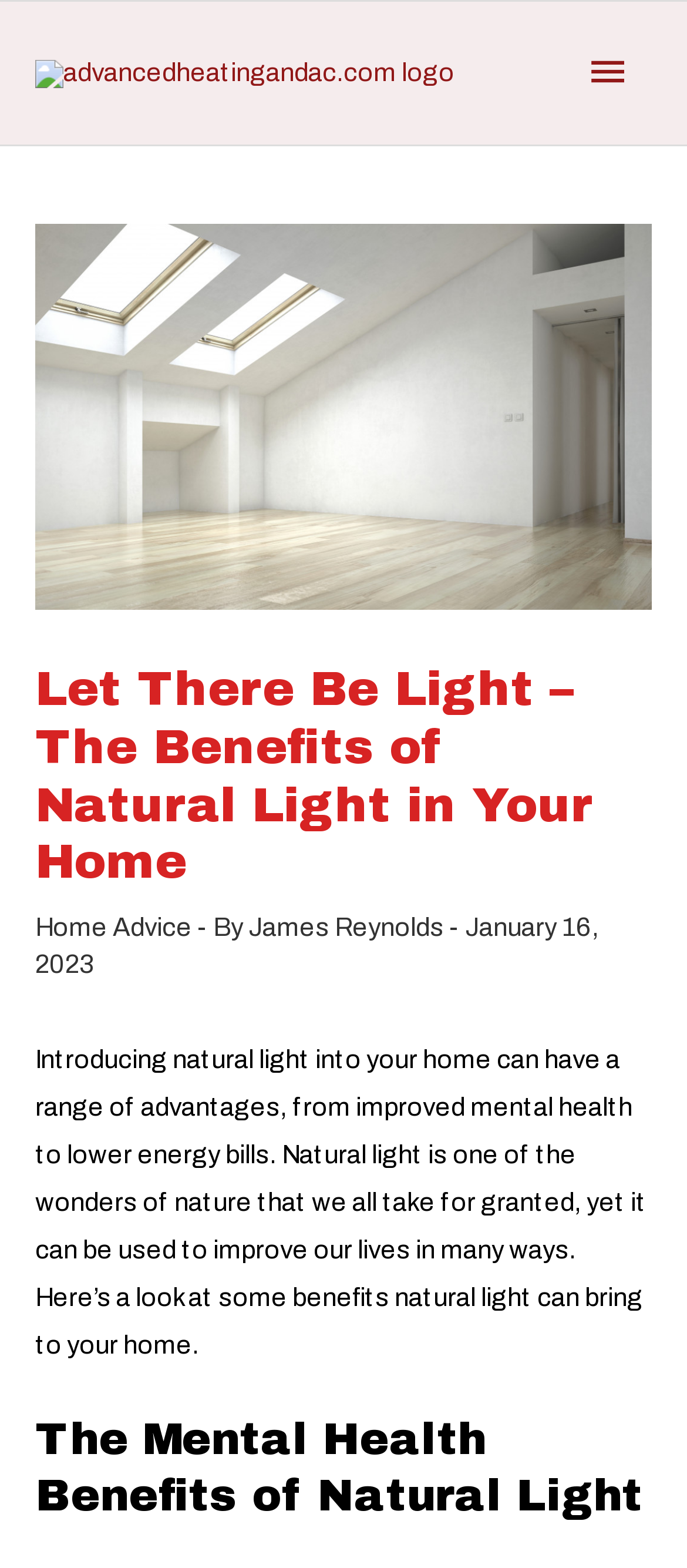What is the company associated with this website?
Based on the visual information, provide a detailed and comprehensive answer.

The company associated with this website is Advanced Heating and AC, as indicated by the logo at the top of the page, which says 'advancedheatingandac.com logo'.